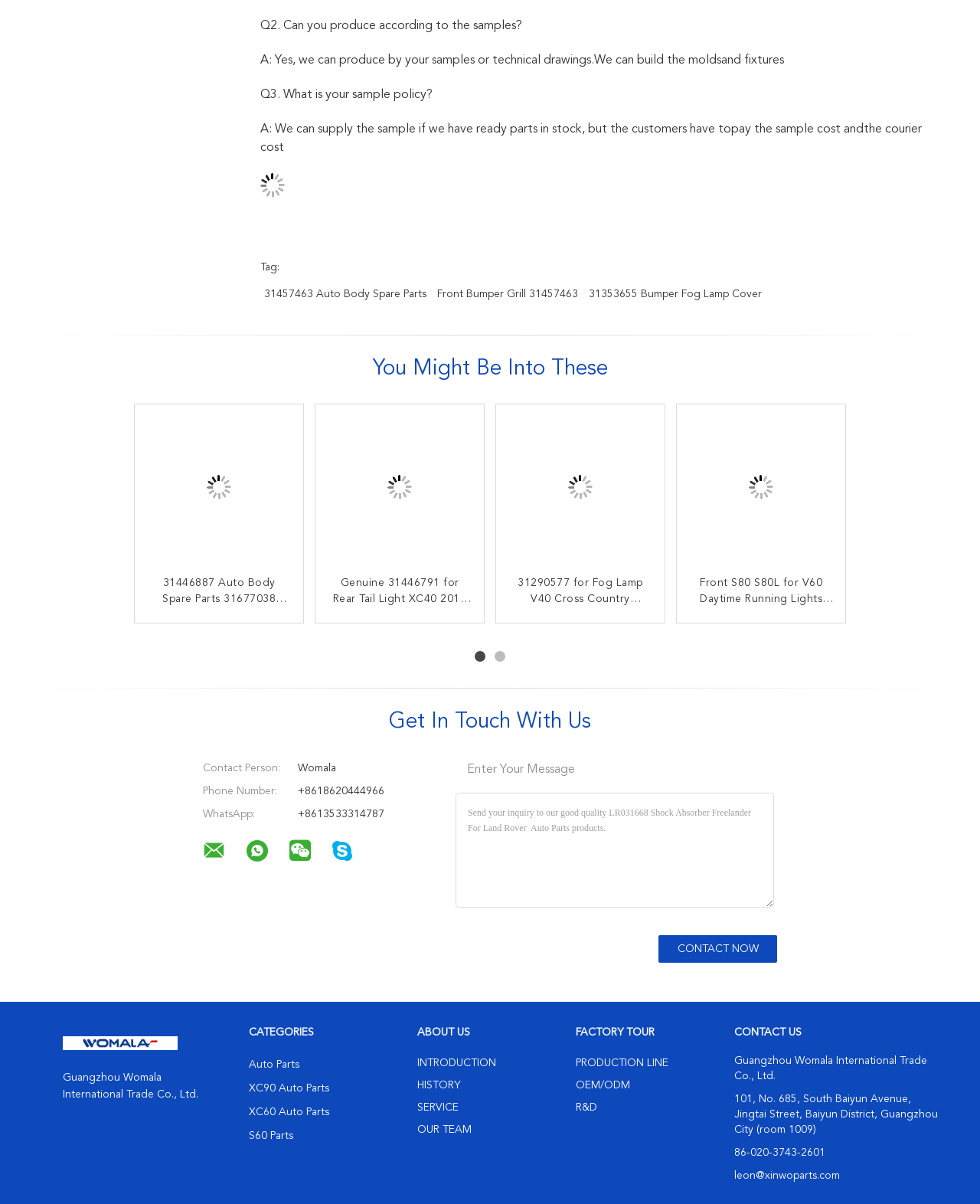Find the bounding box coordinates of the clickable area required to complete the following action: "Click the '31457463 Auto Body Spare Parts' link".

[0.266, 0.239, 0.439, 0.25]